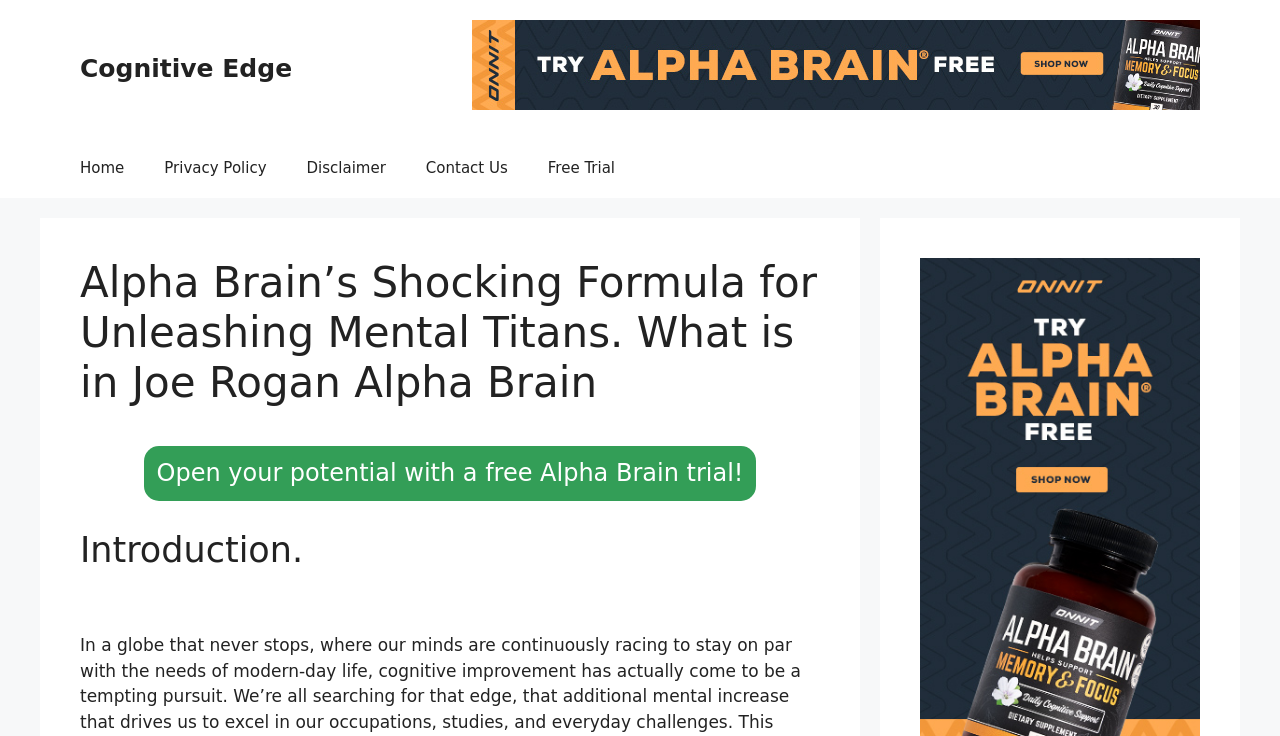What is the main topic of the webpage?
Provide an in-depth and detailed explanation in response to the question.

The main topic of the webpage can be inferred from the heading 'Alpha Brain’s Shocking Formula for Unleashing Mental Titans. What is in Joe Rogan Alpha Brain' and the presence of links related to Alpha Brain, such as 'Open your potential with a free Alpha Brain trial!'.